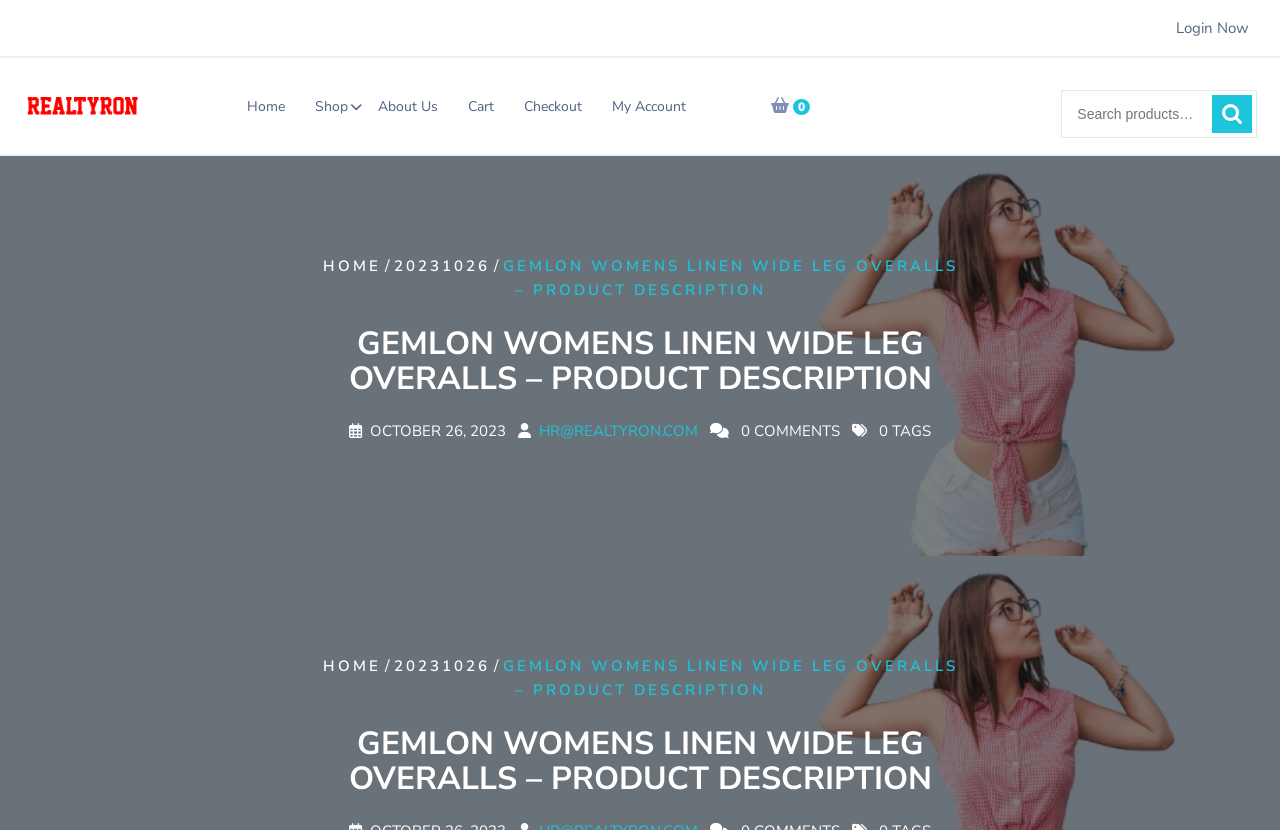Identify the bounding box coordinates of the clickable region necessary to fulfill the following instruction: "View Cart". The bounding box coordinates should be four float numbers between 0 and 1, i.e., [left, top, right, bottom].

[0.355, 0.105, 0.396, 0.15]